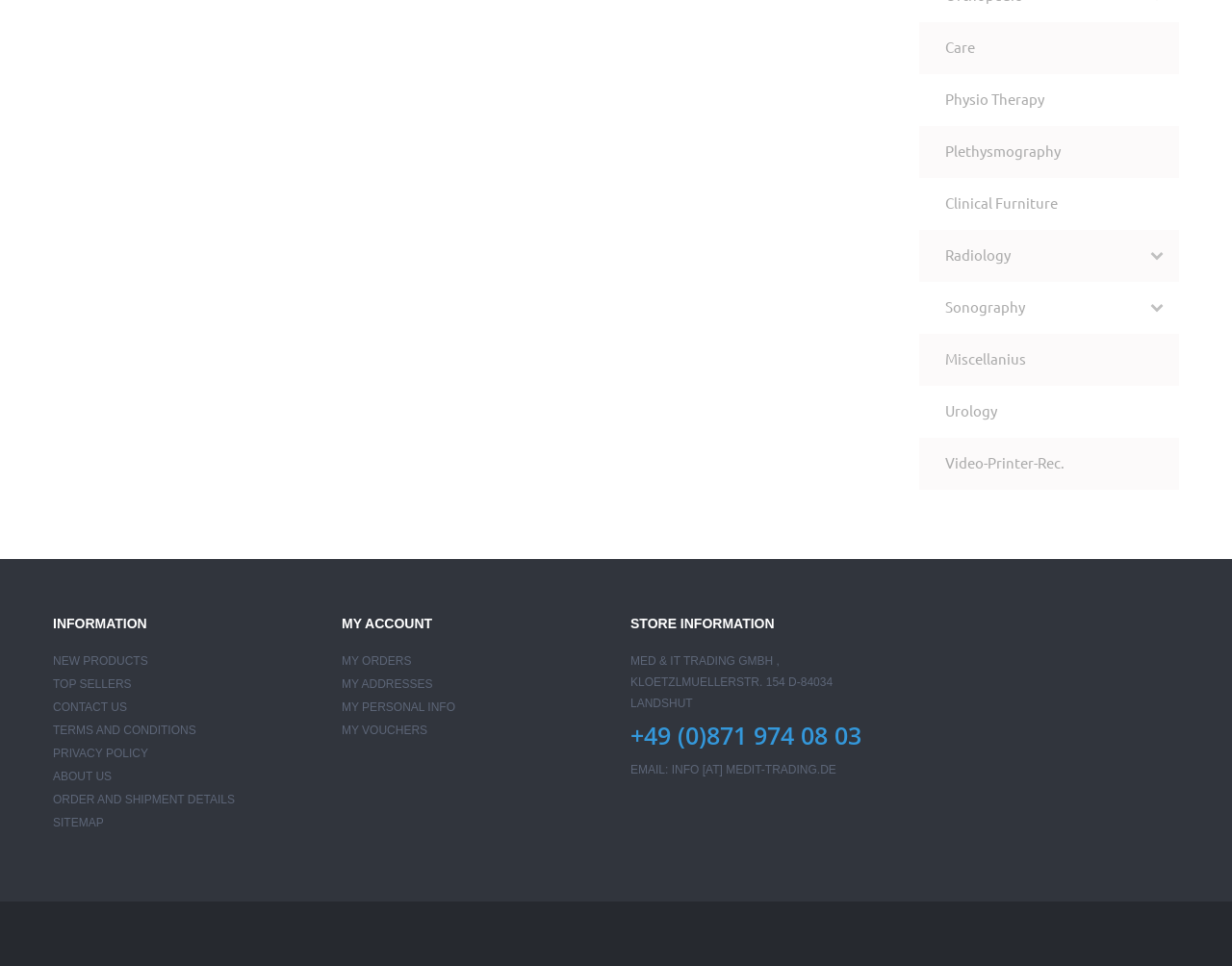Please identify the bounding box coordinates of the clickable area that will allow you to execute the instruction: "Nominate for the IEEE Joy Thomas Tutorial Paper Award".

None